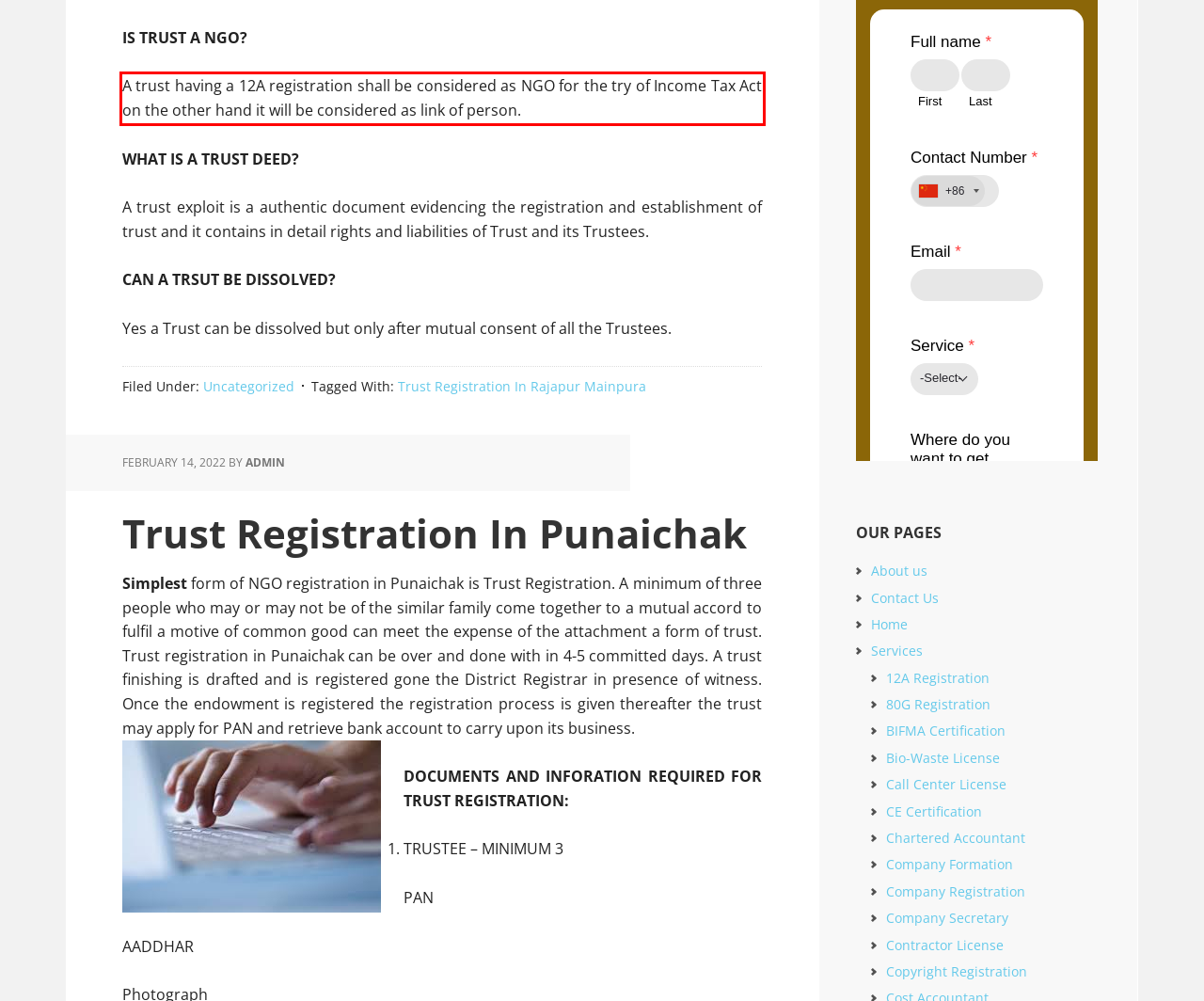Given a screenshot of a webpage, identify the red bounding box and perform OCR to recognize the text within that box.

A trust having a 12A registration shall be considered as NGO for the try of Income Tax Act on the other hand it will be considered as link of person.